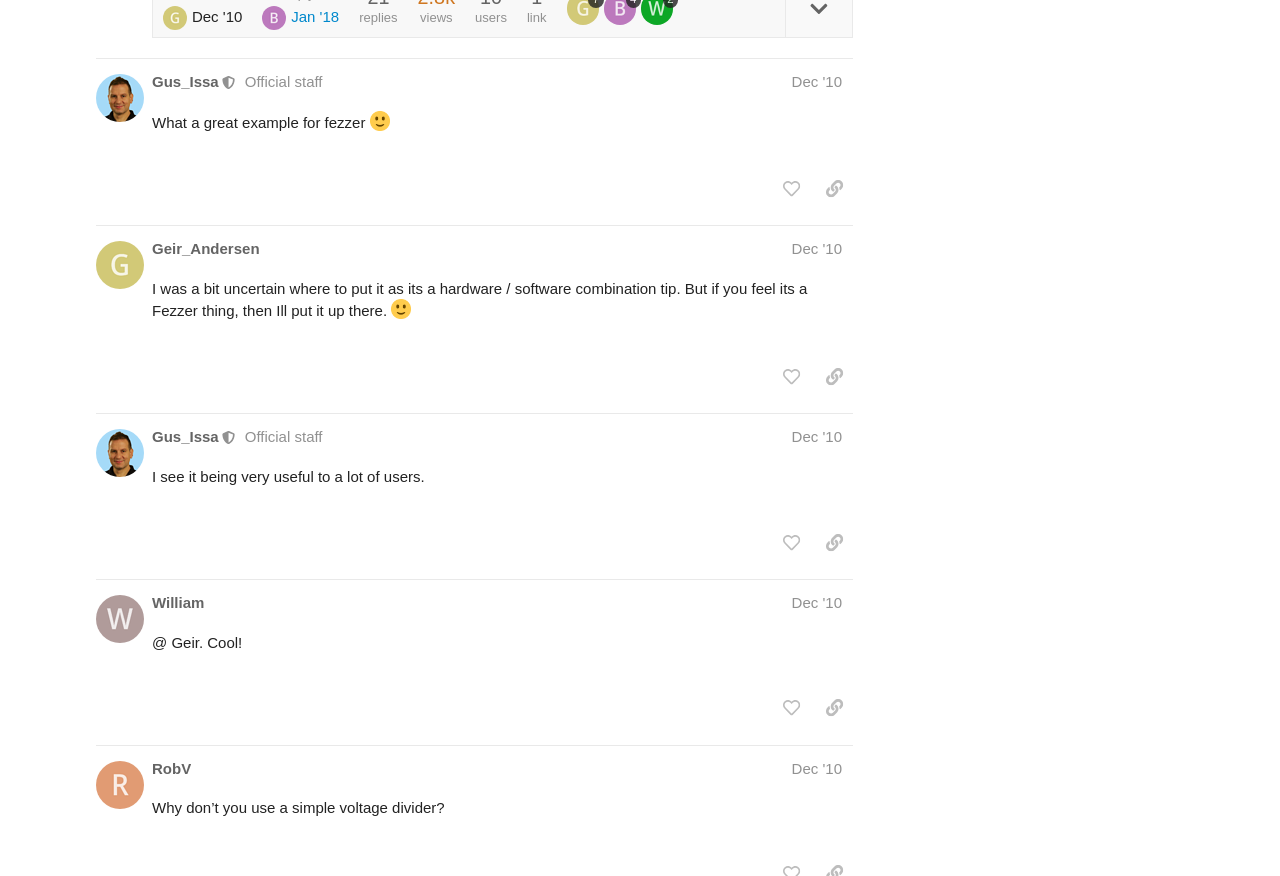Given the element description "parent_node: Jan '18", identify the bounding box of the corresponding UI element.

[0.205, 0.01, 0.228, 0.029]